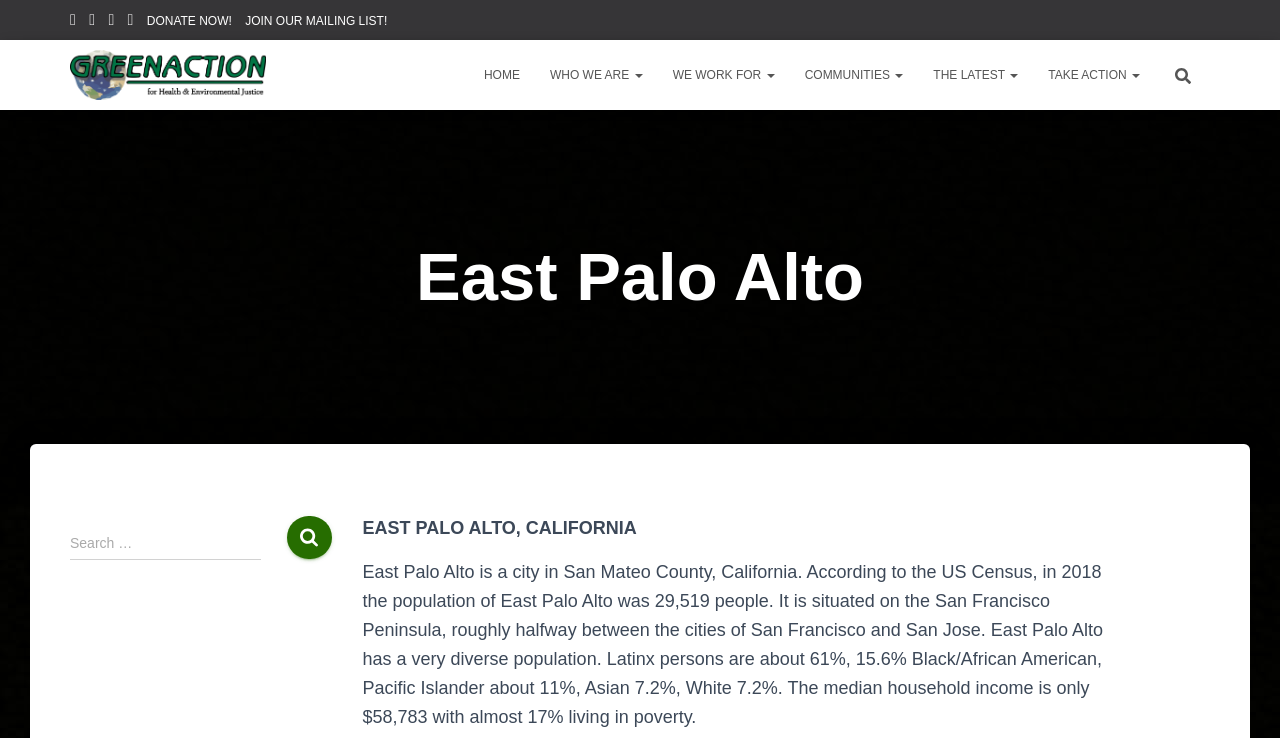Examine the image carefully and respond to the question with a detailed answer: 
What is the purpose of the button with the text 'Search'?

I found the answer by looking at the search box and button elements, which suggest that the button is used to initiate a search query.